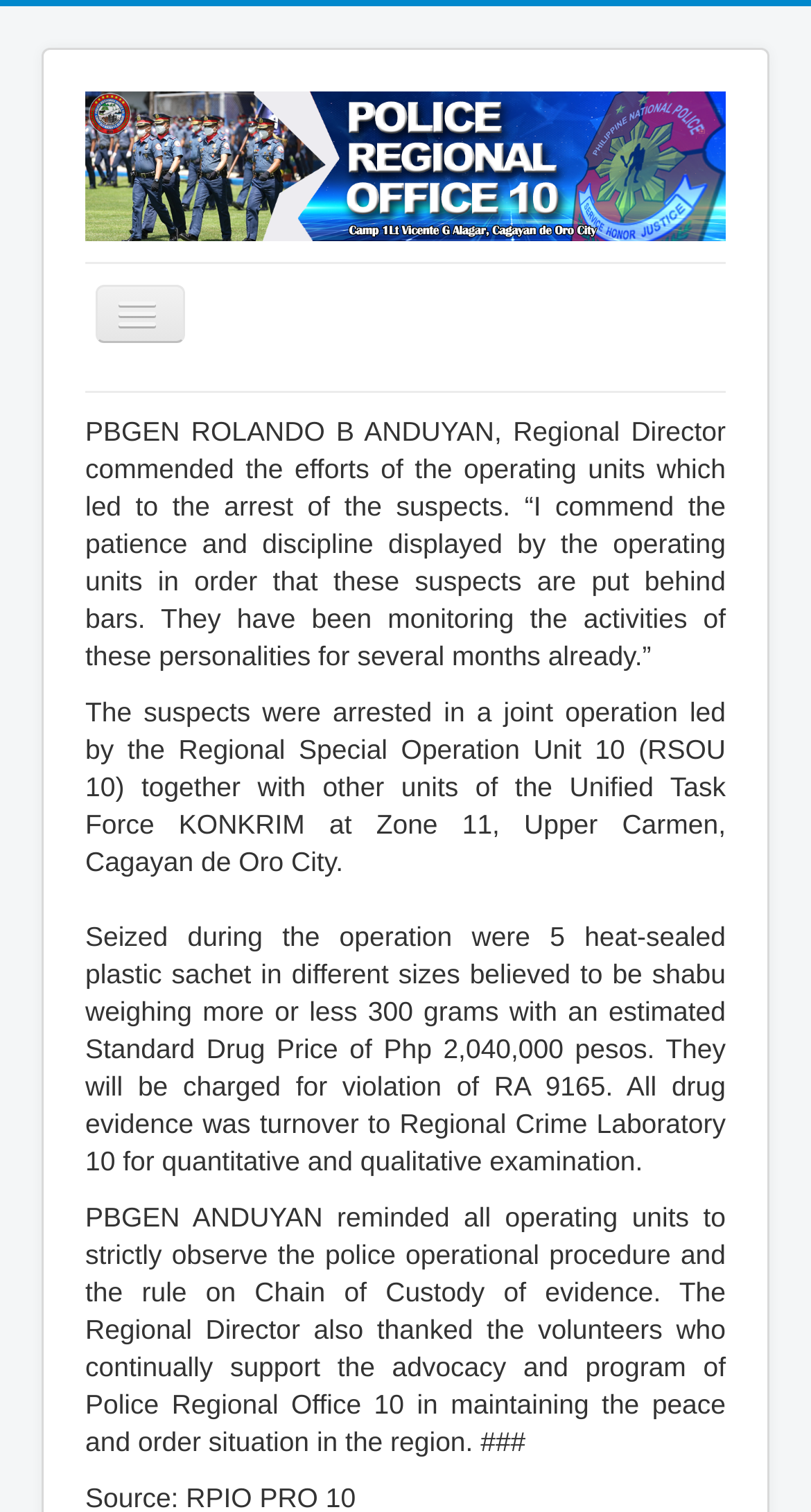Provide the bounding box coordinates of the HTML element described by the text: "Gallery".

[0.105, 0.488, 0.895, 0.532]